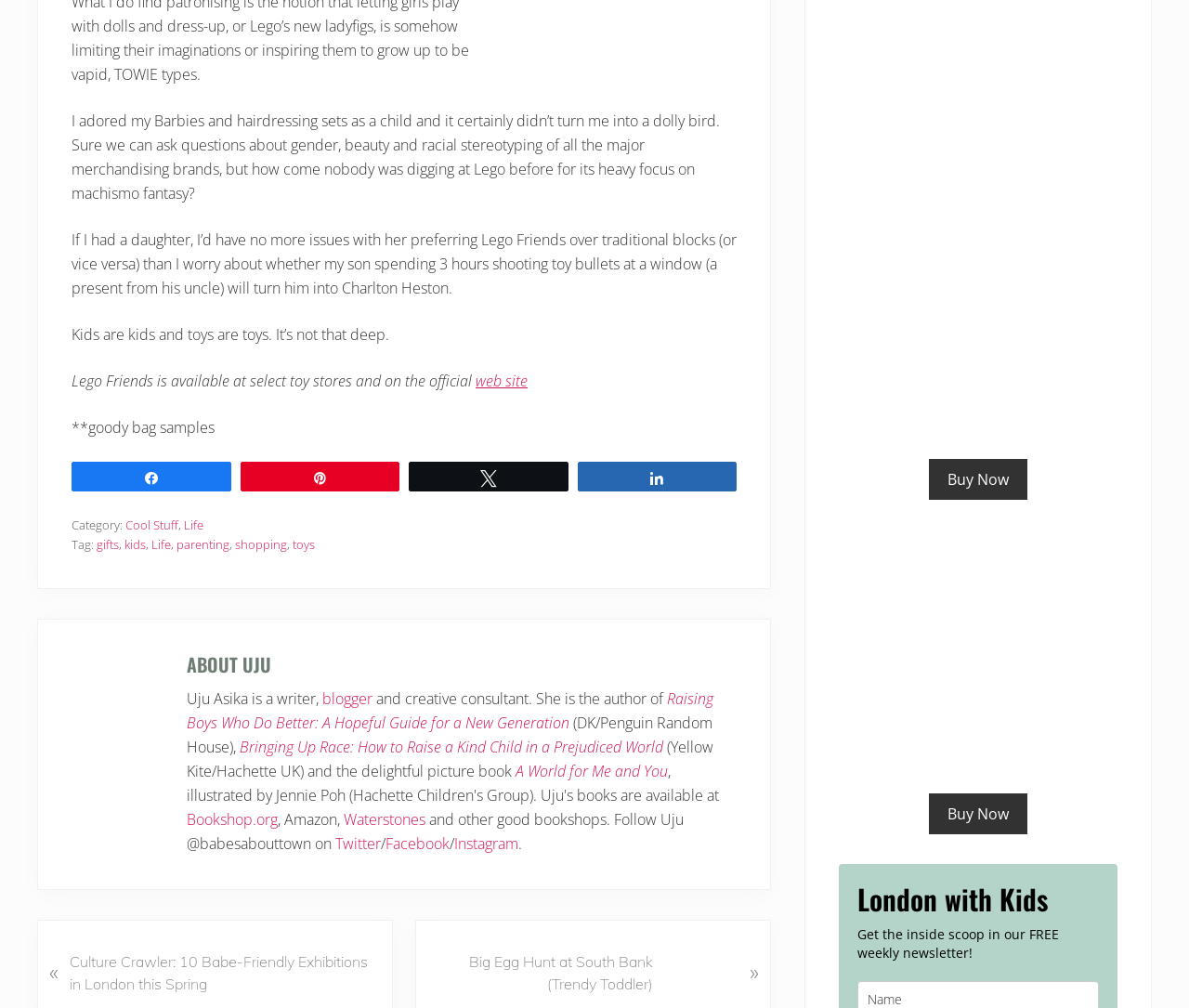Specify the bounding box coordinates (top-left x, top-left y, bottom-right x, bottom-right y) of the UI element in the screenshot that matches this description: title="Twitter"

None